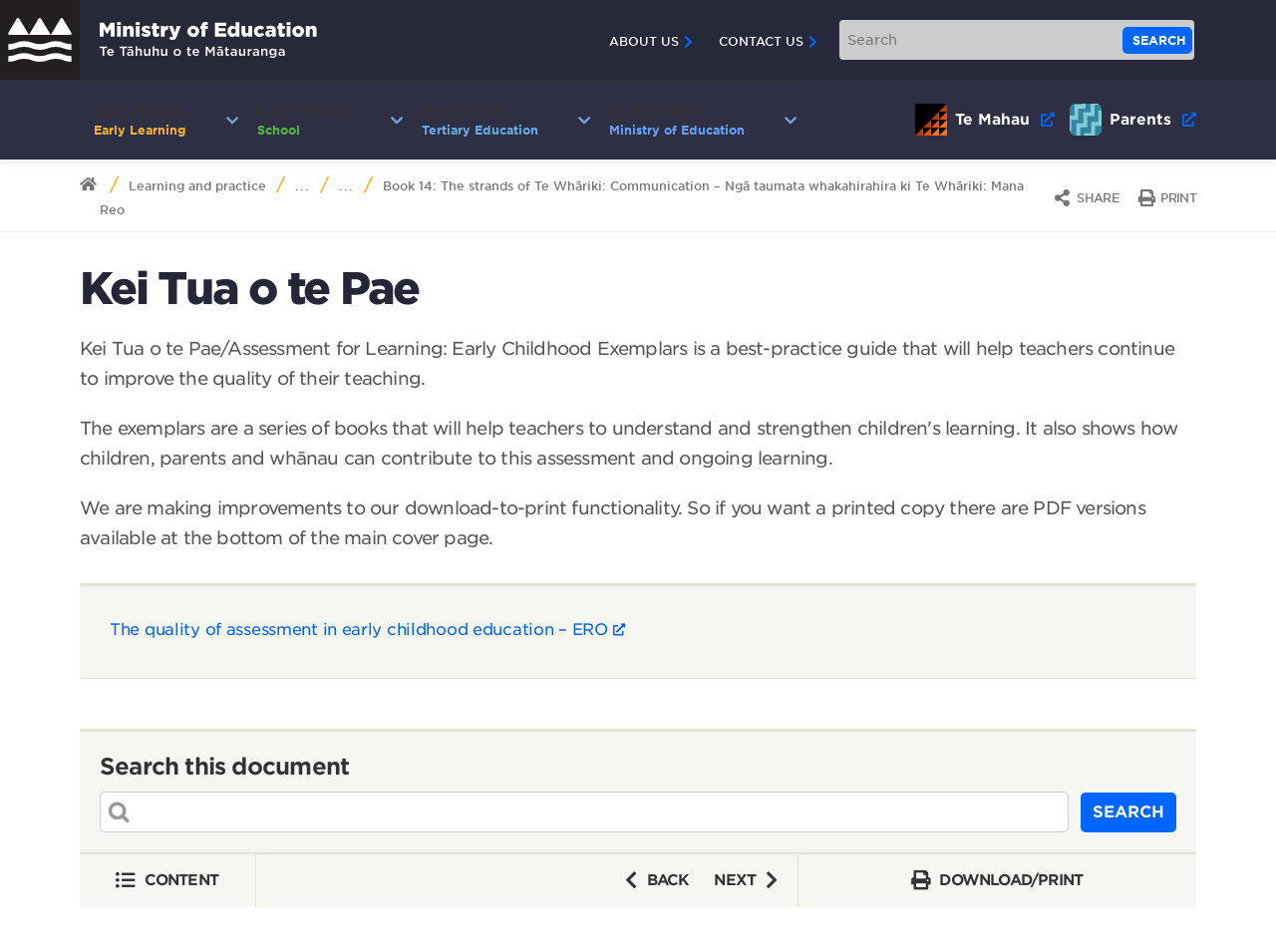Offer a meticulous description of the webpage's structure and content.

This webpage is about Assessment for Communication Aromatawai mō te Mana Reo – Education in New Zealand. At the top left corner, there is a link to the Ministry of Education New Zealand home page, accompanied by a small image. Above the main content, there are four "Skip to" links, allowing users to navigate to main content, secondary navigation, primary navigation, and access keys.

The top navigation bar has three links: "ABOUT US" and "CONTACT US" on the right, and a search bar with a "SEARCH" button on the far right. Below the navigation bar, there is a main menu with four links: "0–6 YEARS Early Learning", "5–19 YEARS School", "16+ YEARS Tertiary Education", and "OUR WORK Ministry of Education". Each link has an emphasis on a specific part of the text.

On the right side of the page, there is a secondary navigation section with two links: "Te Mahau" and "Parents", each accompanied by a small image. Below this section, there is a link to go back to the Education.govt.nz home page.

The main content of the page starts with a heading "Kei Tua o te Pae" and a paragraph of text describing the Assessment for Learning: Early Childhood Exemplars guide. Below this, there is another paragraph of text about improvements to the download-to-print functionality. There is also a link to an external page about the quality of assessment in early childhood education.

Further down the page, there is a search bar with a "SEARCH" button, allowing users to search within the document. At the bottom of the page, there is a layout table with four links: "CONTENT", "BACK", "NEXT", and "DOWNLOAD/PRINT".